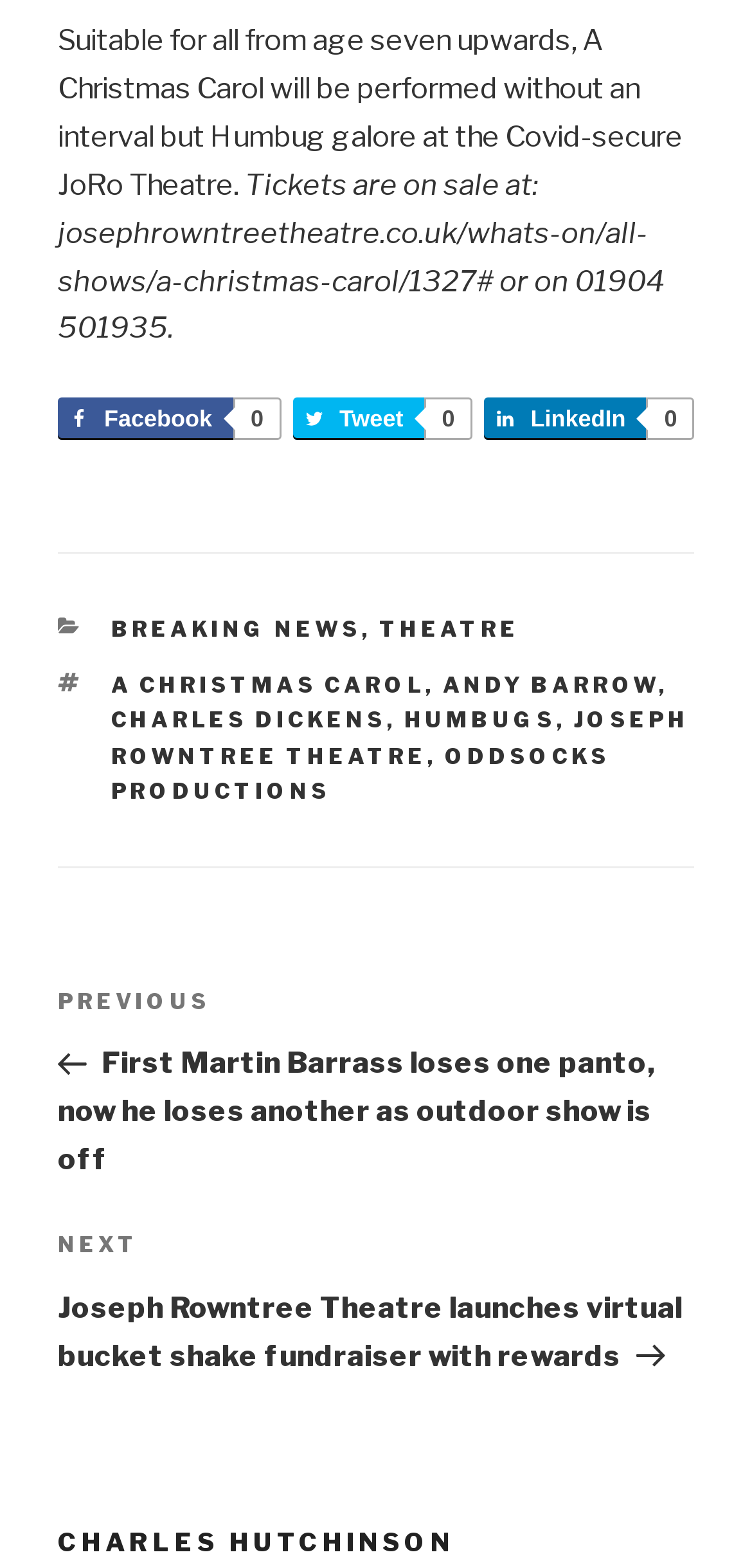Please locate the bounding box coordinates of the element's region that needs to be clicked to follow the instruction: "Visit Joseph Rowntree Theatre website". The bounding box coordinates should be provided as four float numbers between 0 and 1, i.e., [left, top, right, bottom].

[0.147, 0.428, 0.565, 0.445]